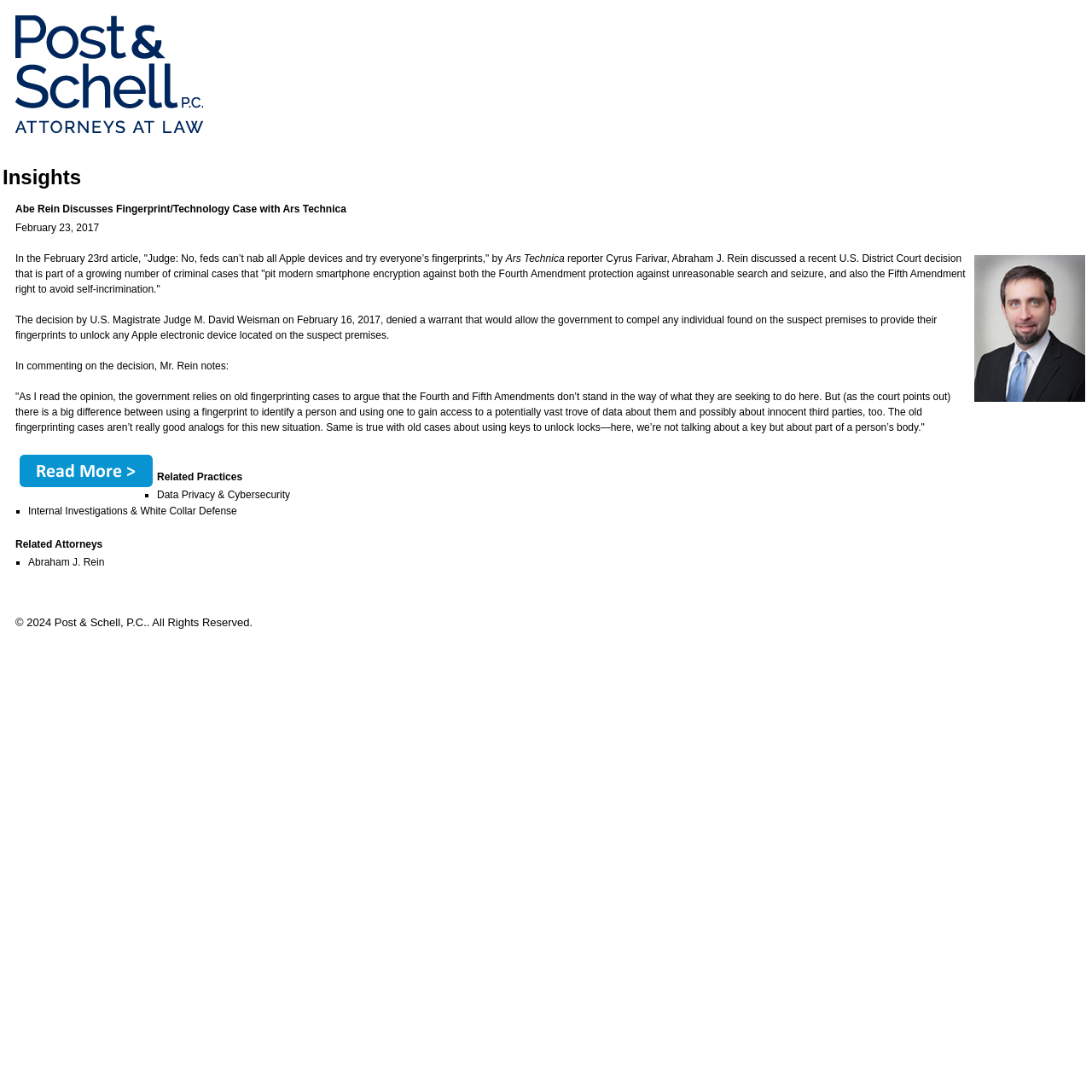Kindly determine the bounding box coordinates for the area that needs to be clicked to execute this instruction: "Click the link to Post & Schell, P.C.".

[0.002, 0.117, 0.186, 0.128]